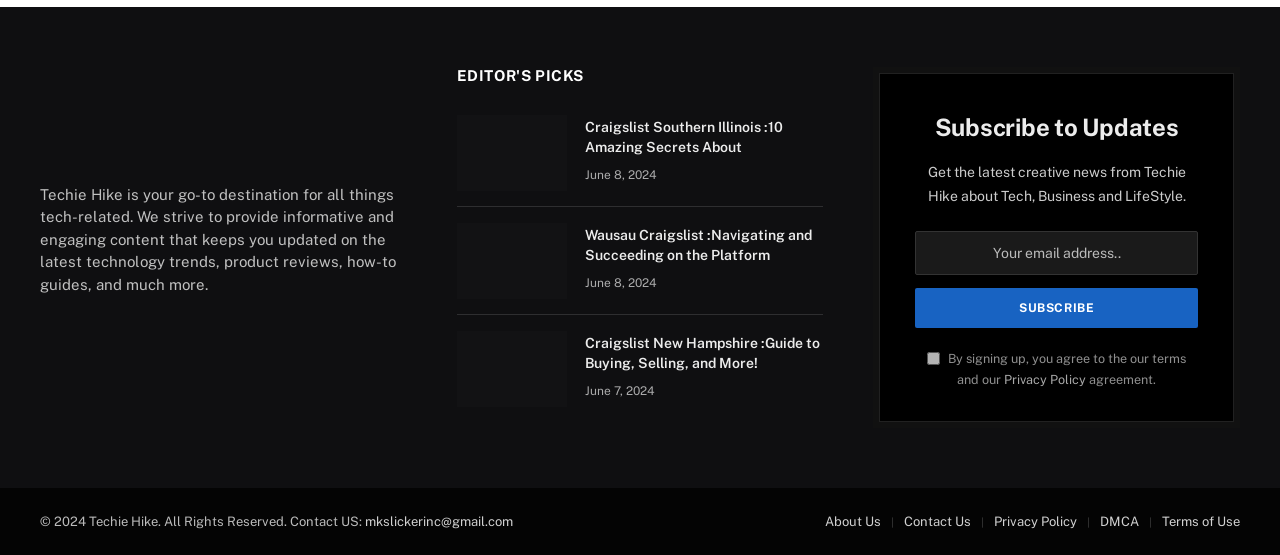What is the purpose of the 'Subscribe to Updates' section?
Use the information from the image to give a detailed answer to the question.

The 'Subscribe to Updates' section contains a textbox to input an email address, a checkbox to agree to terms and privacy policy, and a 'Subscribe' button. This suggests that the purpose of this section is to allow users to subscribe to receive the latest news and updates from Techie Hike.